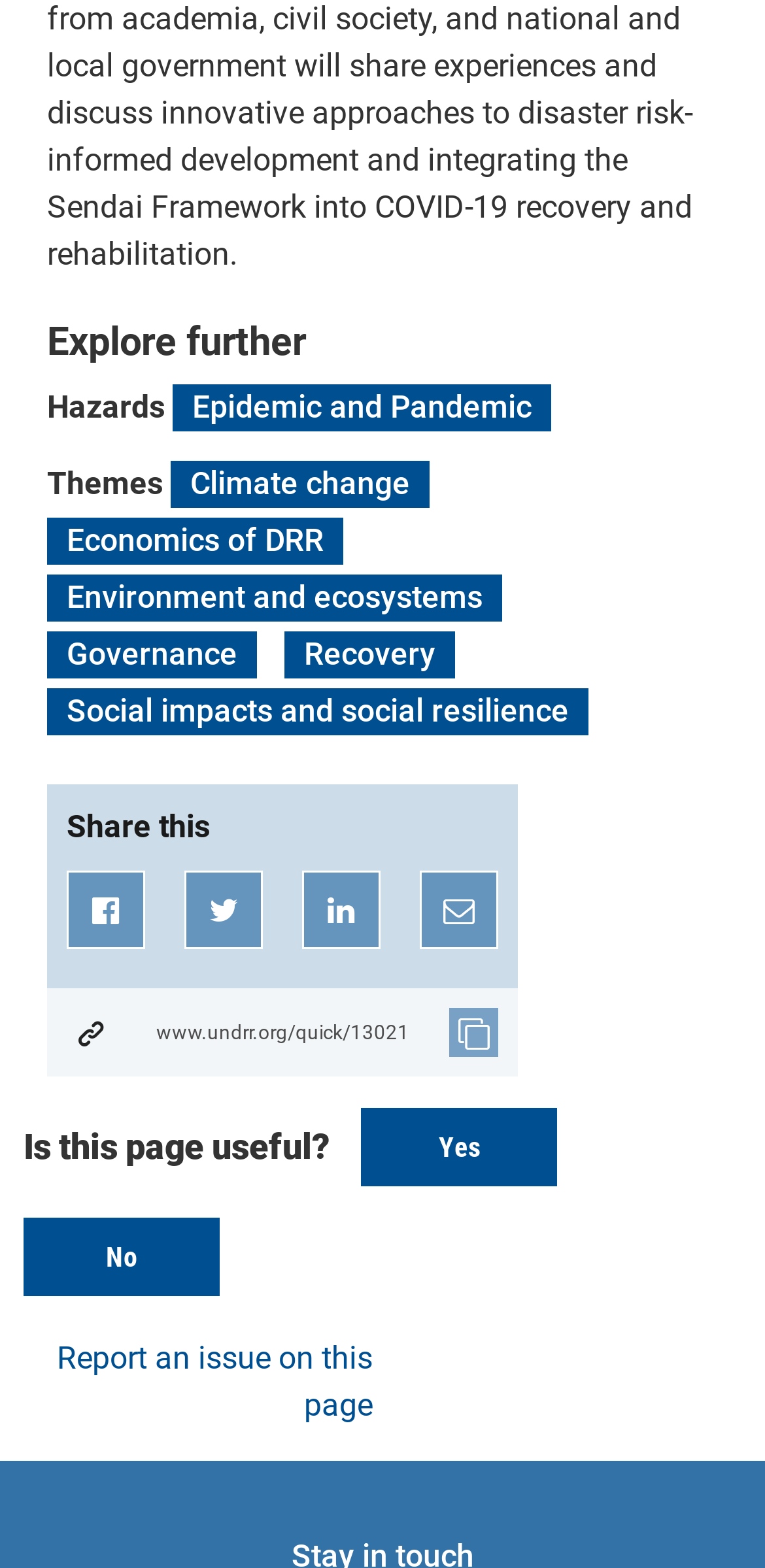Use one word or a short phrase to answer the question provided: 
How many options do you have to respond to 'Is this page useful?'

2